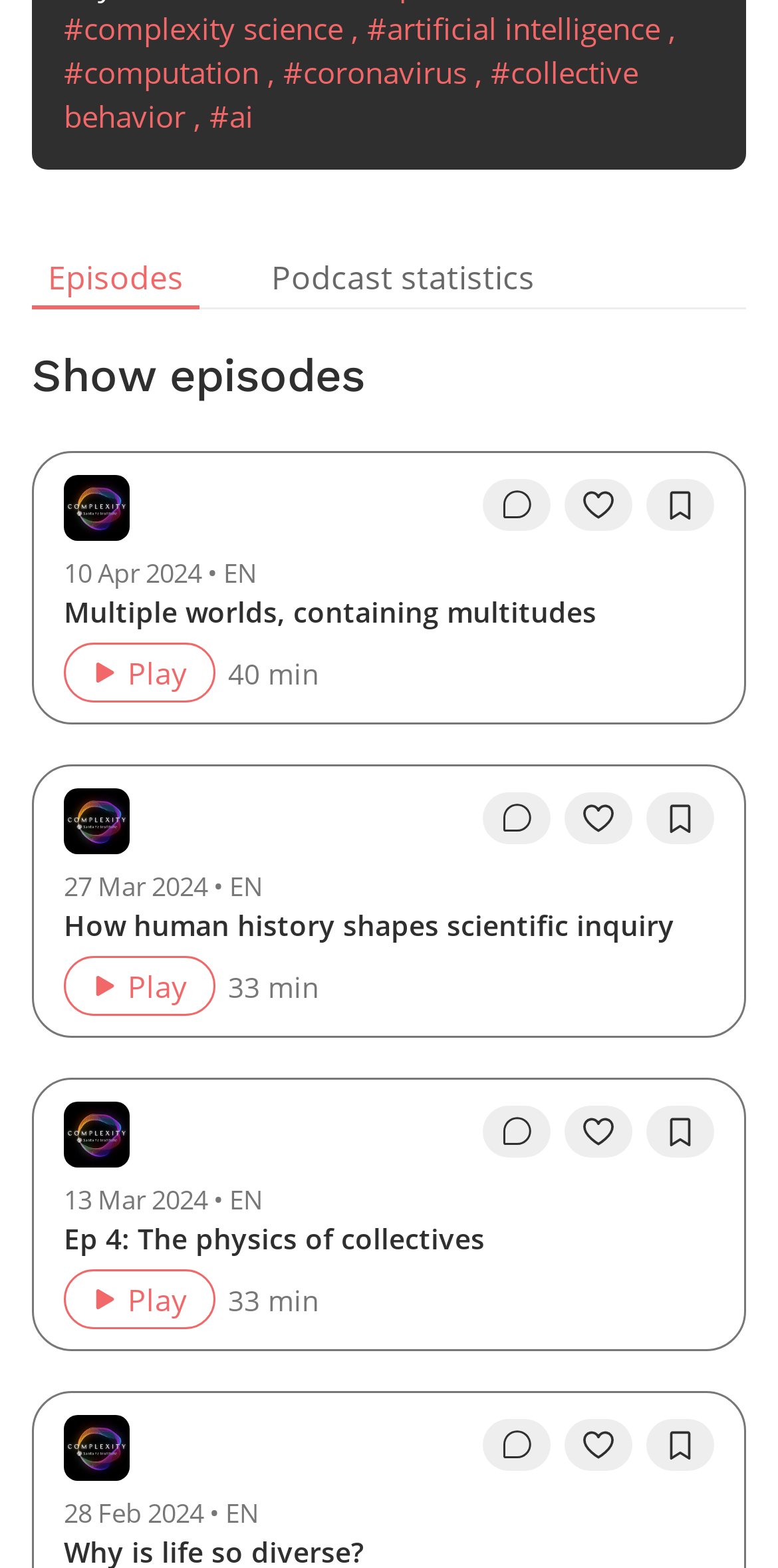Please specify the bounding box coordinates of the region to click in order to perform the following instruction: "Like the 'Ep 4: The physics of collectives' episode".

[0.726, 0.705, 0.813, 0.738]